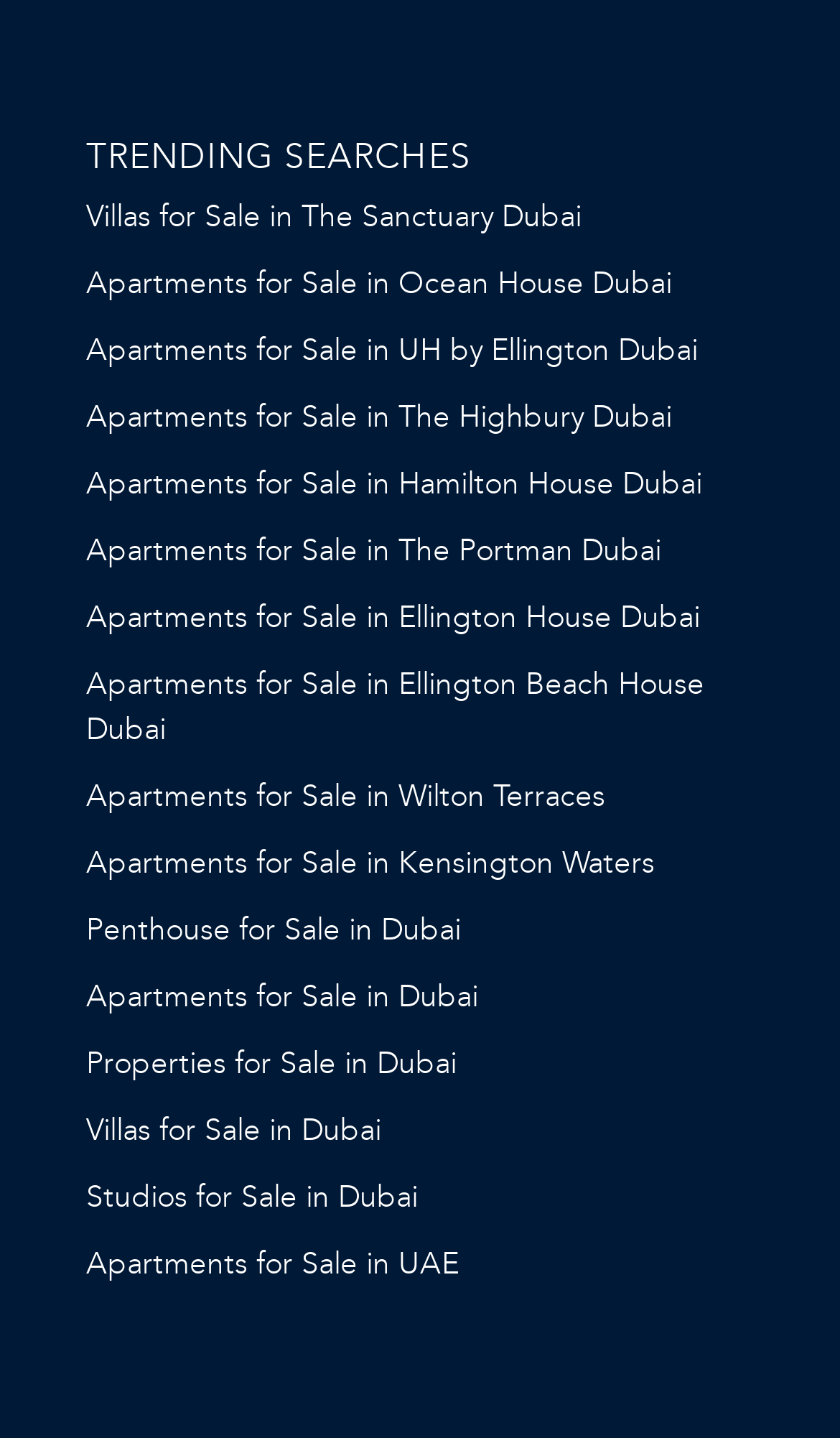What is the category of 'The Sanctuary Dubai'?
Use the screenshot to answer the question with a single word or phrase.

Villas for Sale